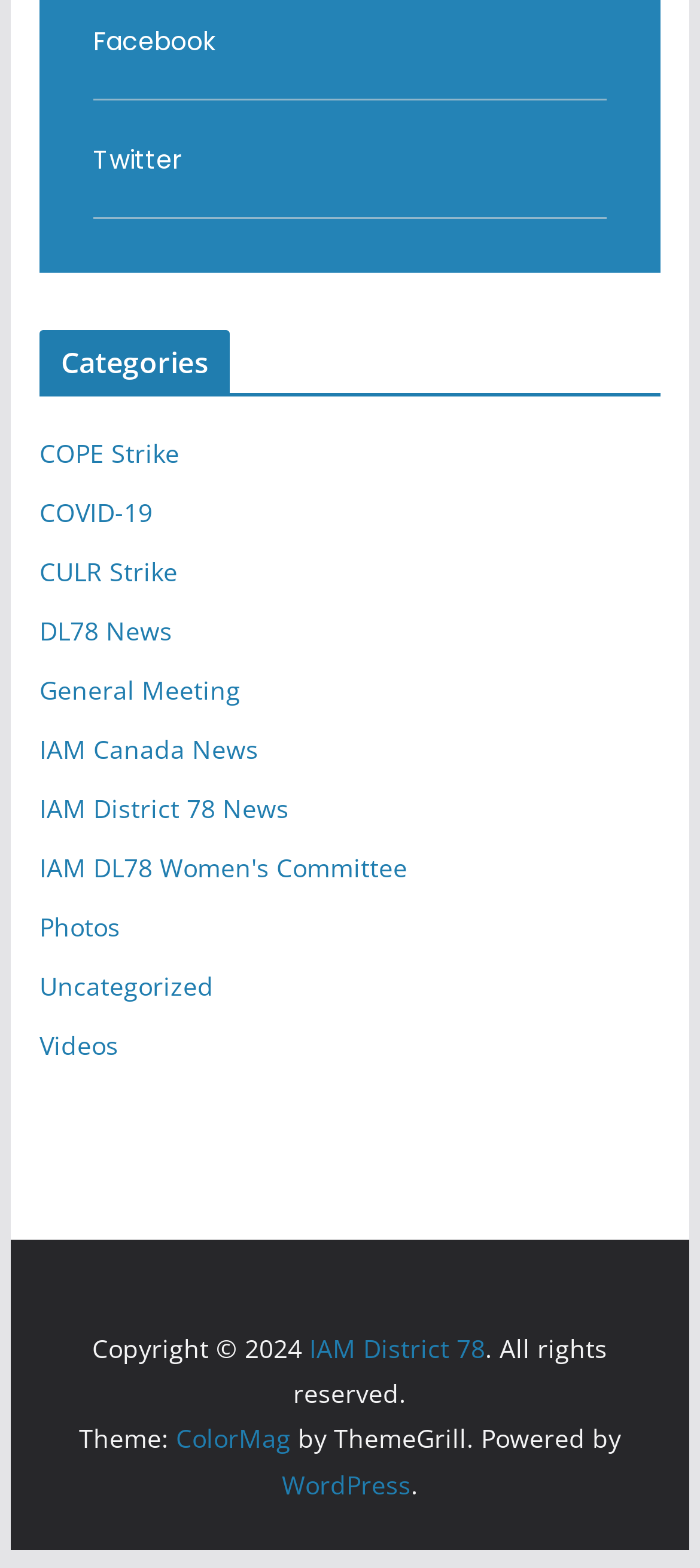Find the bounding box coordinates of the area to click in order to follow the instruction: "Read about COPE Strike".

[0.056, 0.278, 0.256, 0.3]